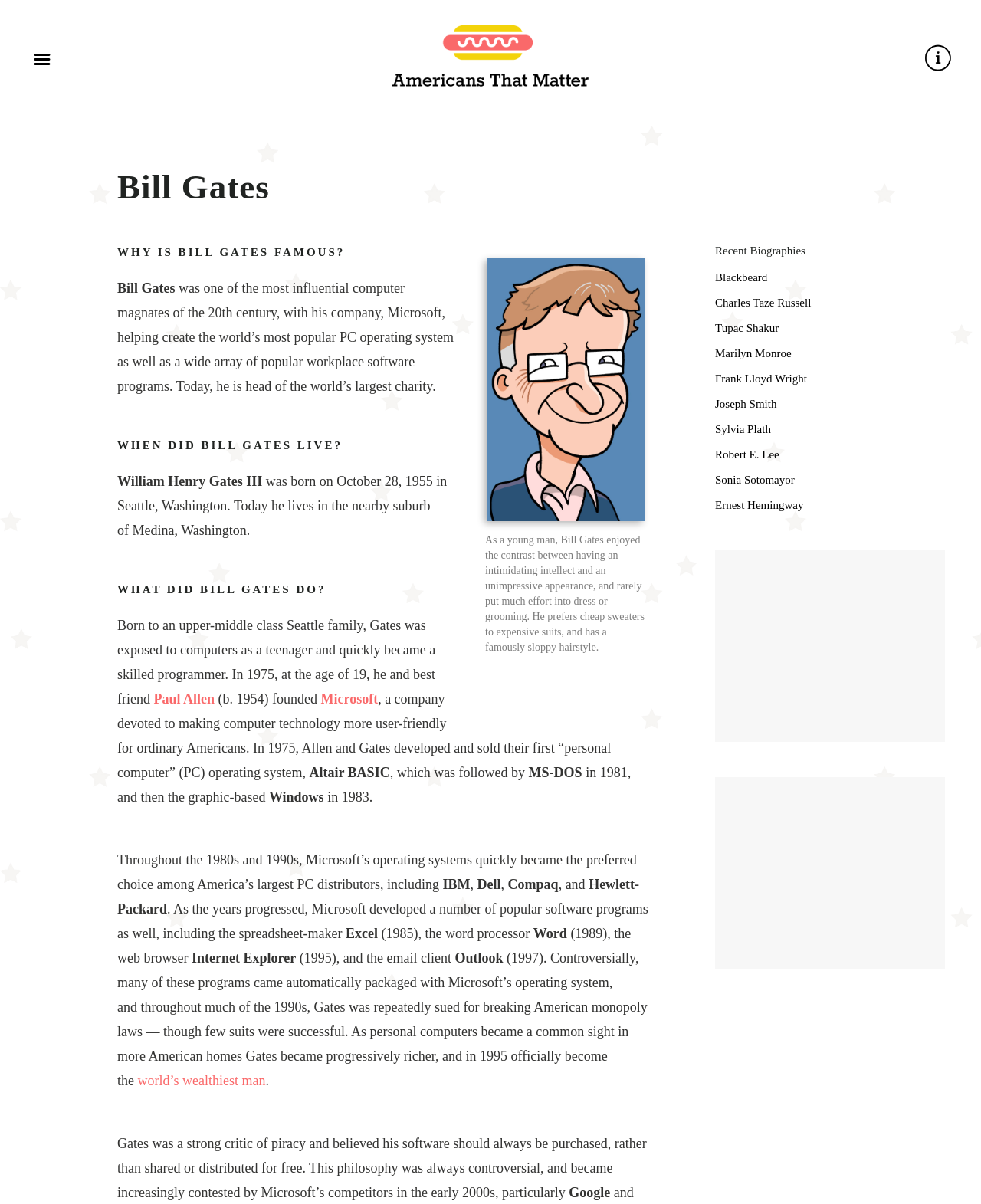Explain the webpage's layout and main content in detail.

This webpage is about Bill Gates, an American business magnate and philanthropist. At the top left corner, there is a navigation menu icon represented by '☰'. Next to it, there is a link to "Americans That Matter" with an accompanying image. 

Below the navigation menu, there is a header section with a heading "Bill Gates" and an image of Bill Gates with a caption. 

The main content of the webpage is divided into four sections, each with a heading: "WHY IS BILL GATES FAMOUS?", "WHEN DID BILL GATES LIVE?", "WHAT DID BILL GATES DO?", and a series of paragraphs describing his life, achievements, and contributions to the computer industry. 

Throughout the content, there are links to other notable Americans, such as Paul Allen, the co-founder of Microsoft, and other companies like IBM, Dell, and Hewlett-Packard. There are also mentions of popular software programs developed by Microsoft, including Excel, Word, Internet Explorer, and Outlook.

At the bottom of the page, there are links to other famous Americans, including Blackbeard, Charles Taze Russell, Tupac Shakur, Marilyn Monroe, Frank Lloyd Wright, Joseph Smith, Sylvia Plath, Robert E. Lee, Sonia Sotomayor, and Ernest Hemingway. Additionally, there are two advertisements embedded in iframes.